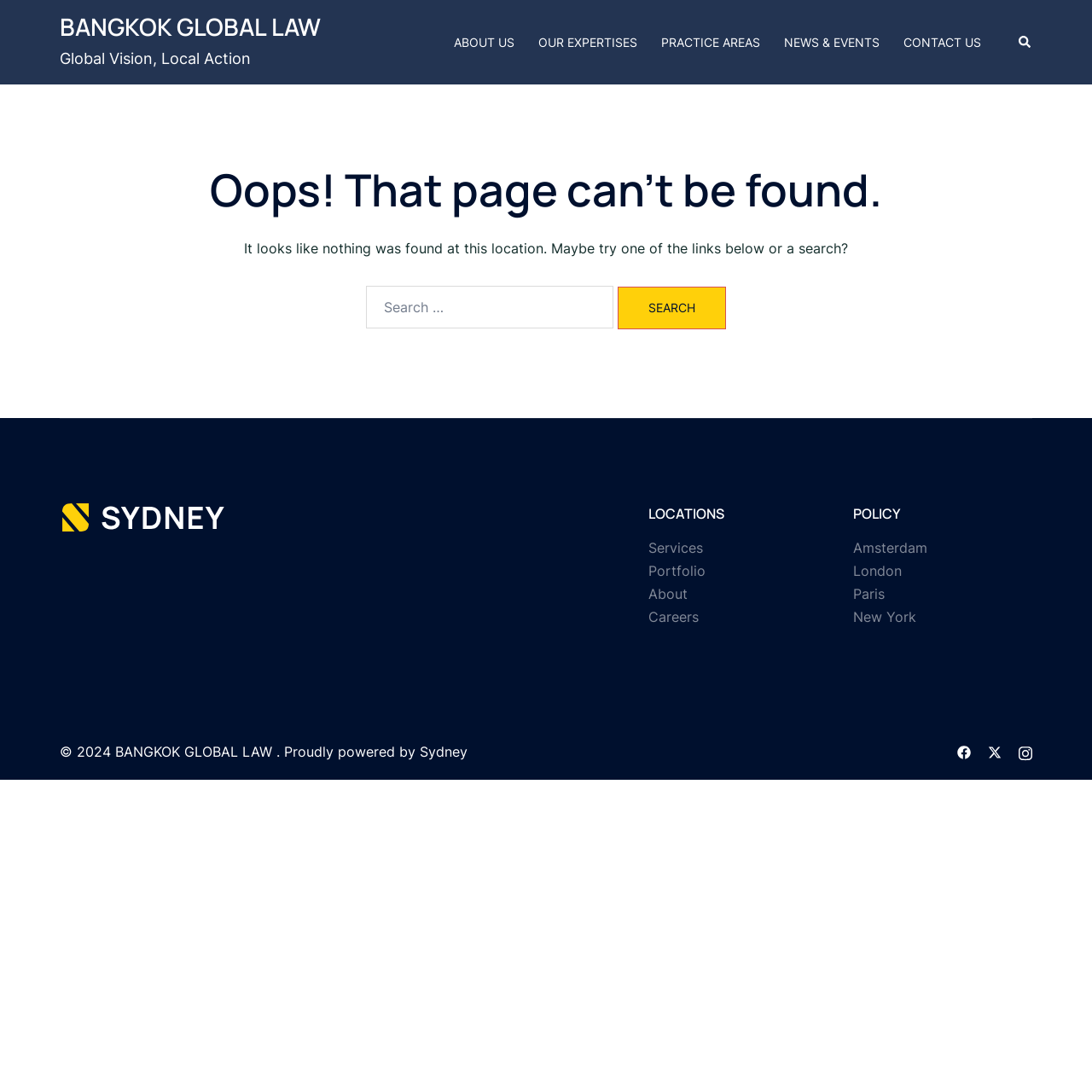Please provide the bounding box coordinates for the element that needs to be clicked to perform the following instruction: "Go to CONTACT US". The coordinates should be given as four float numbers between 0 and 1, i.e., [left, top, right, bottom].

[0.827, 0.029, 0.898, 0.048]